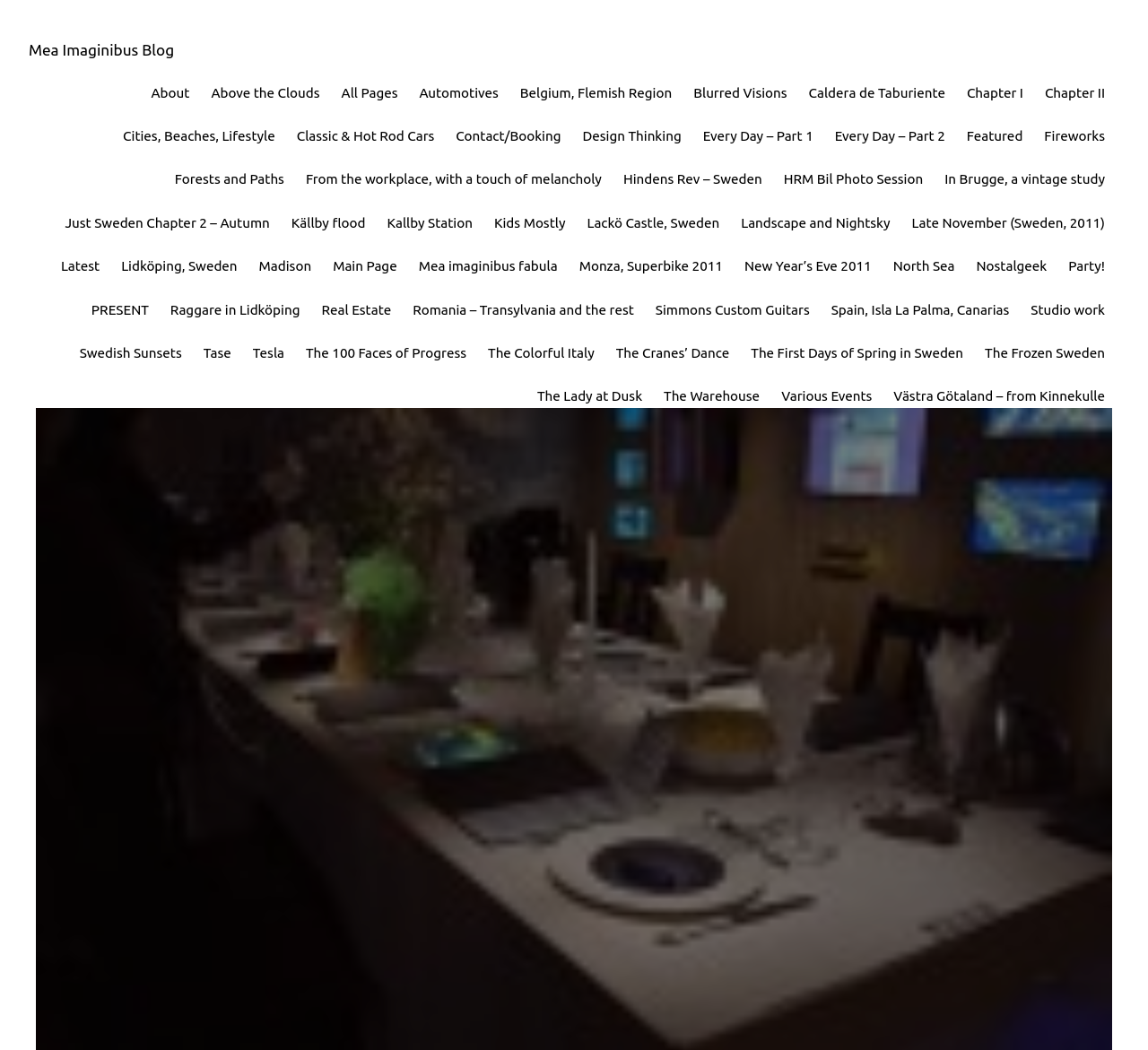What is the topic of the link 'The 100 Faces of Progress'?
We need a detailed and meticulous answer to the question.

The title 'The 100 Faces of Progress' suggests that the link is related to portraits, possibly a photography project featuring 100 different people.